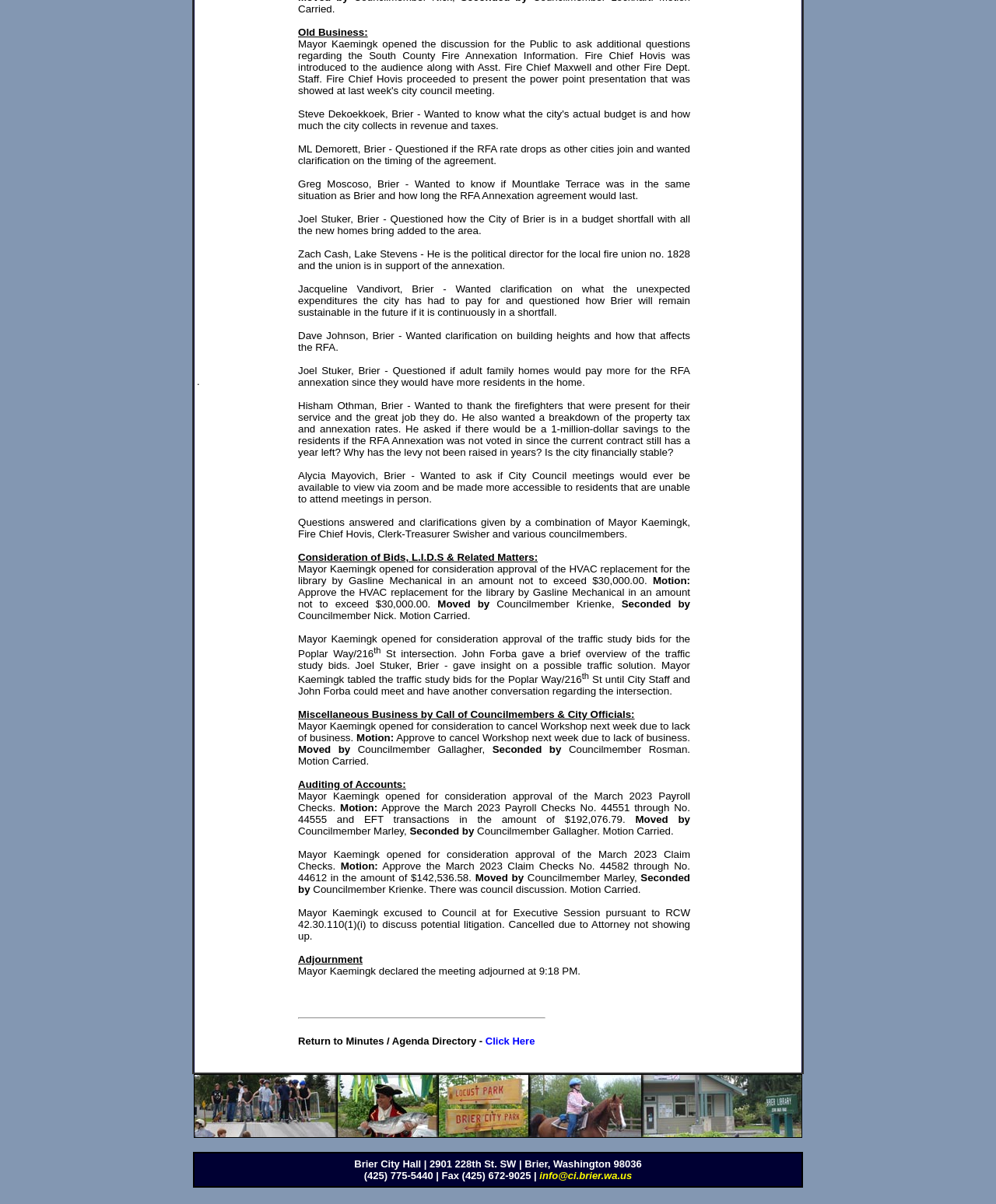Determine the bounding box for the UI element that matches this description: "info@ci.brier.wa.us".

[0.542, 0.972, 0.635, 0.981]